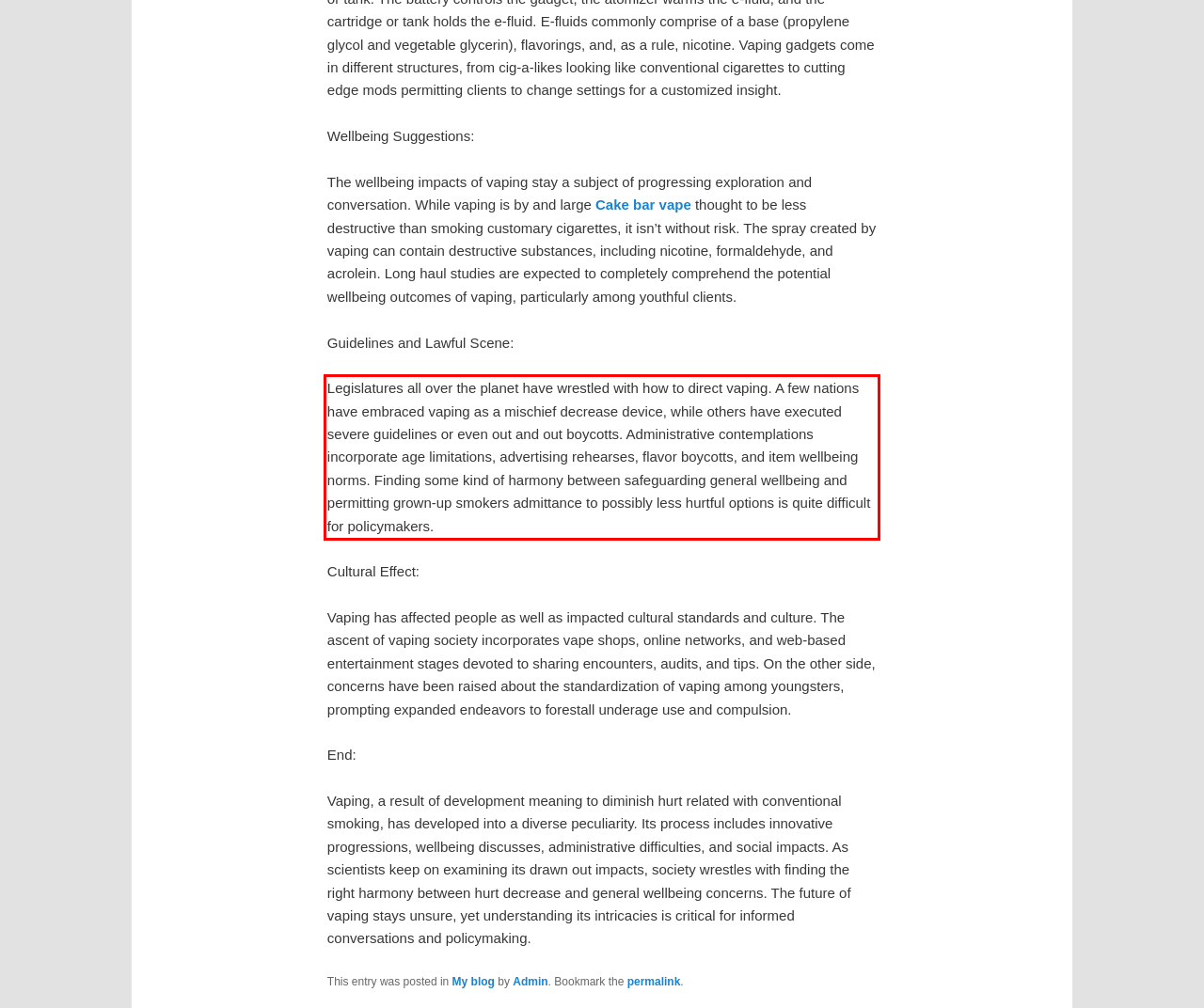Given a screenshot of a webpage, identify the red bounding box and perform OCR to recognize the text within that box.

Legislatures all over the planet have wrestled with how to direct vaping. A few nations have embraced vaping as a mischief decrease device, while others have executed severe guidelines or even out and out boycotts. Administrative contemplations incorporate age limitations, advertising rehearses, flavor boycotts, and item wellbeing norms. Finding some kind of harmony between safeguarding general wellbeing and permitting grown-up smokers admittance to possibly less hurtful options is quite difficult for policymakers.